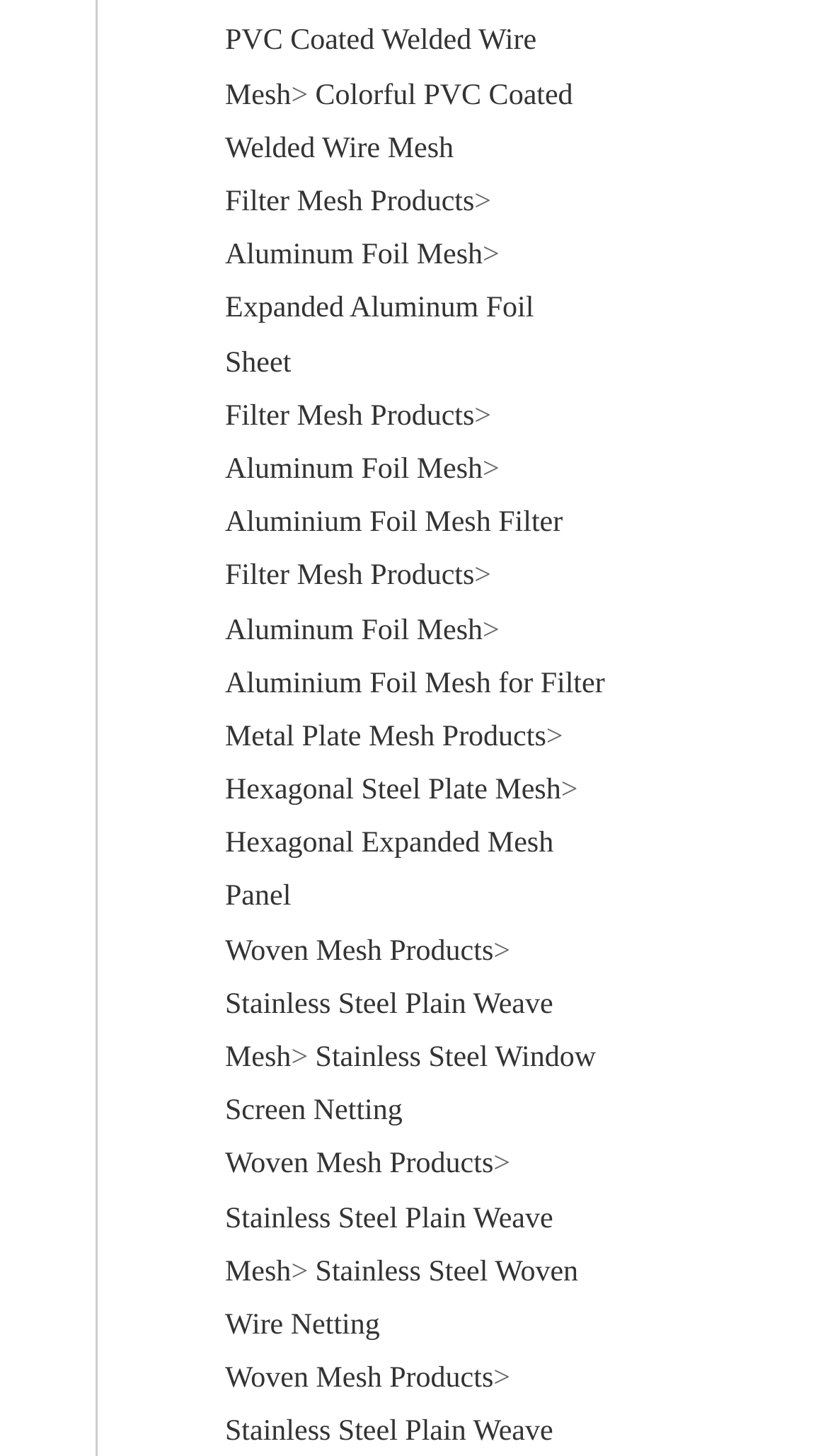What is the purpose of the '>' symbol on this webpage?
Using the screenshot, give a one-word or short phrase answer.

Indicates subcategories